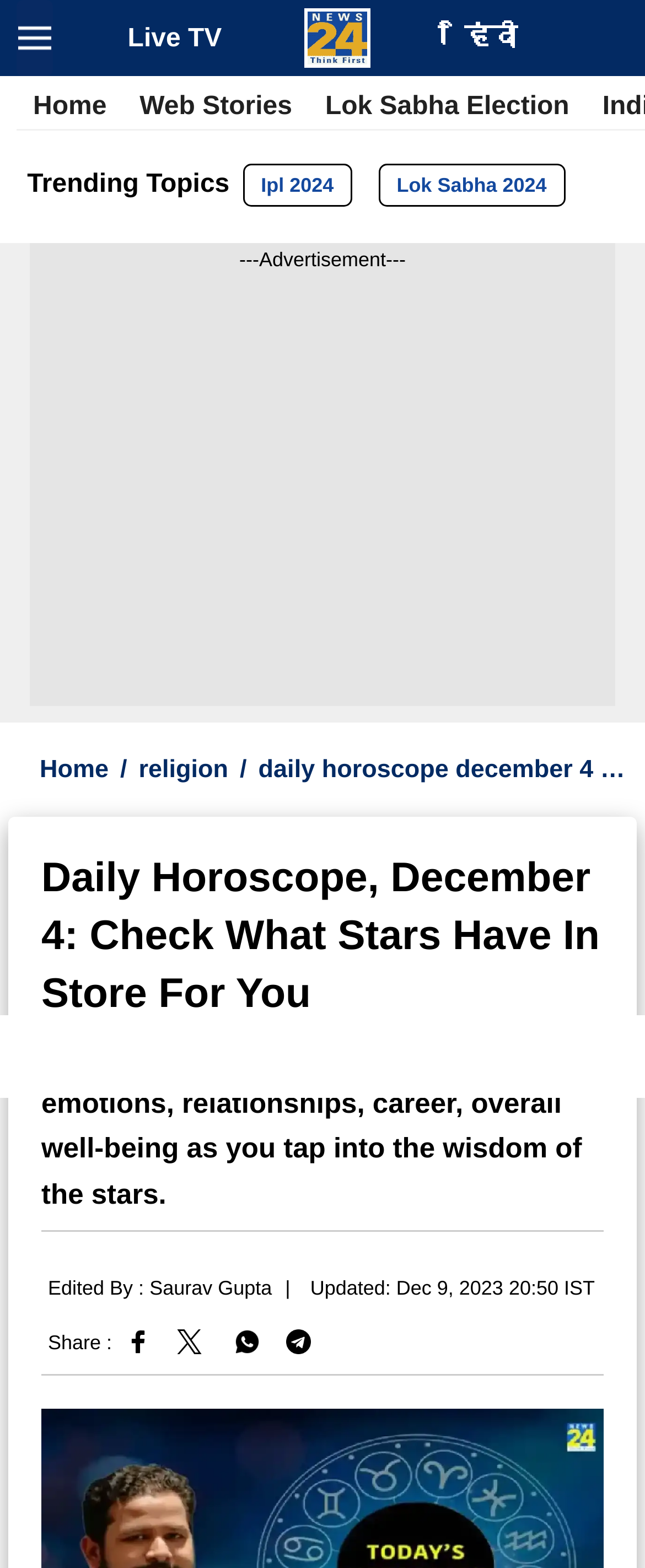Locate the UI element described by Wix.com in the provided webpage screenshot. Return the bounding box coordinates in the format (top-left x, top-left y, bottom-right x, bottom-right y), ensuring all values are between 0 and 1.

None